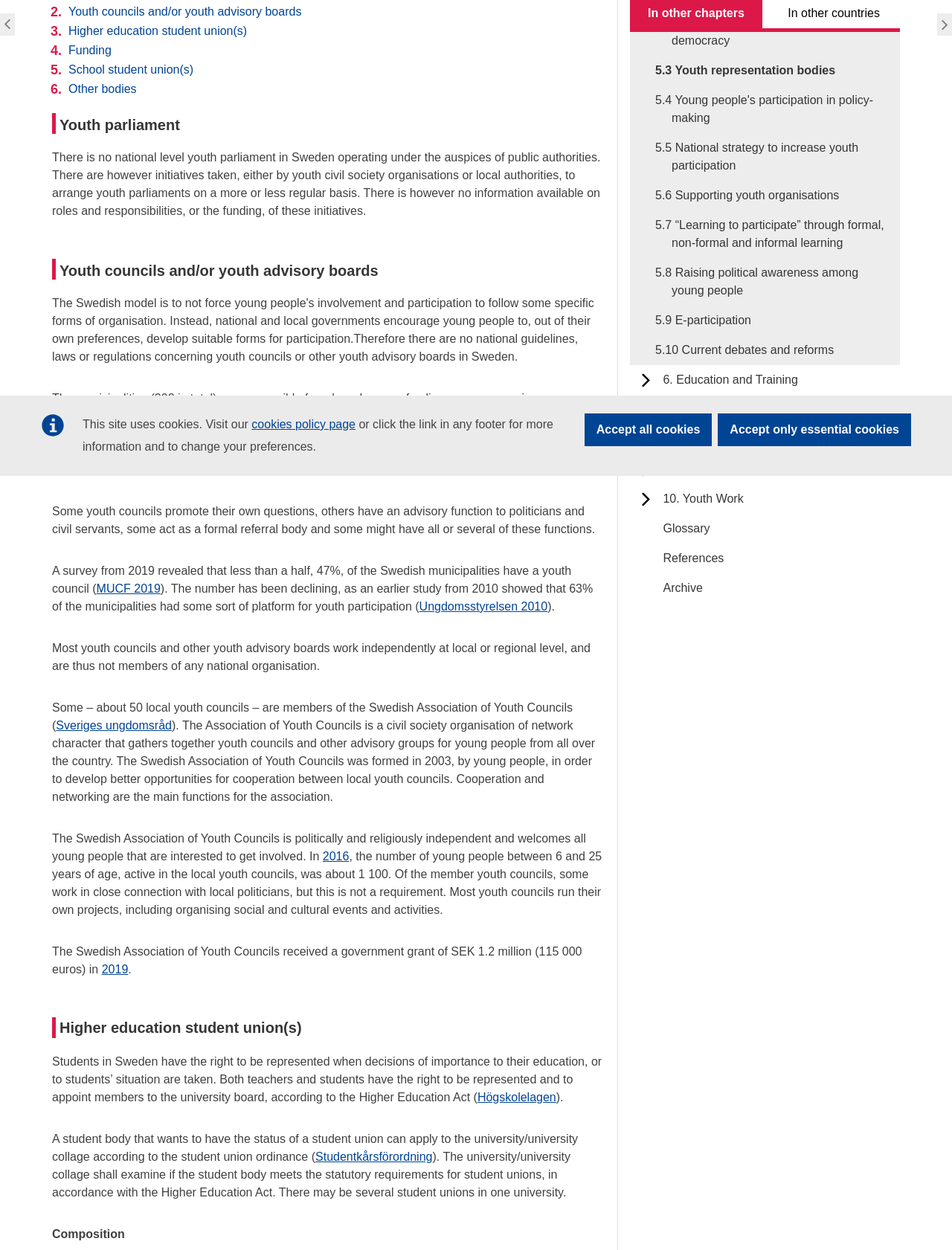Identify the bounding box coordinates for the UI element described as follows: Cookie Policy. Use the format (top-left x, top-left y, bottom-right x, bottom-right y) and ensure all values are floating point numbers between 0 and 1.

None